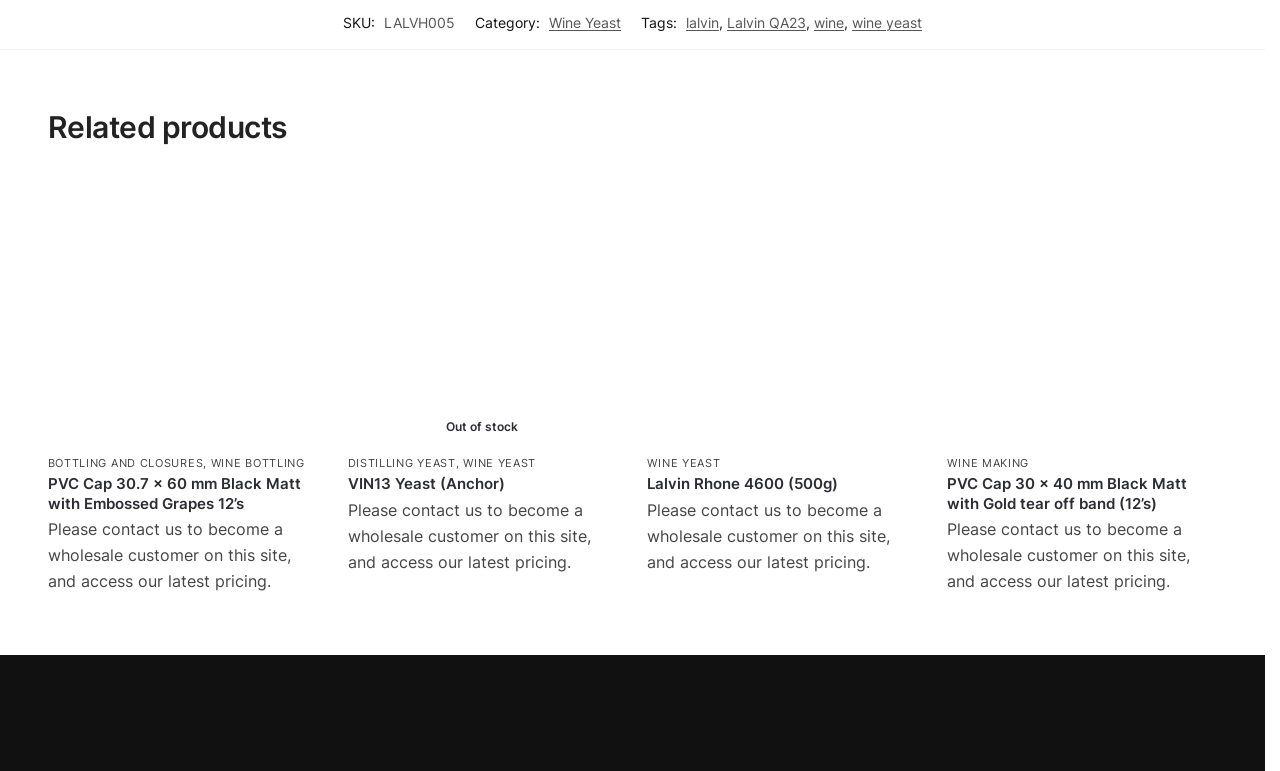Please determine the bounding box of the UI element that matches this description: lalvin. The coordinates should be given as (top-left x, top-left y, bottom-right x, bottom-right y), with all values between 0 and 1.

[0.536, 0.004, 0.562, 0.026]